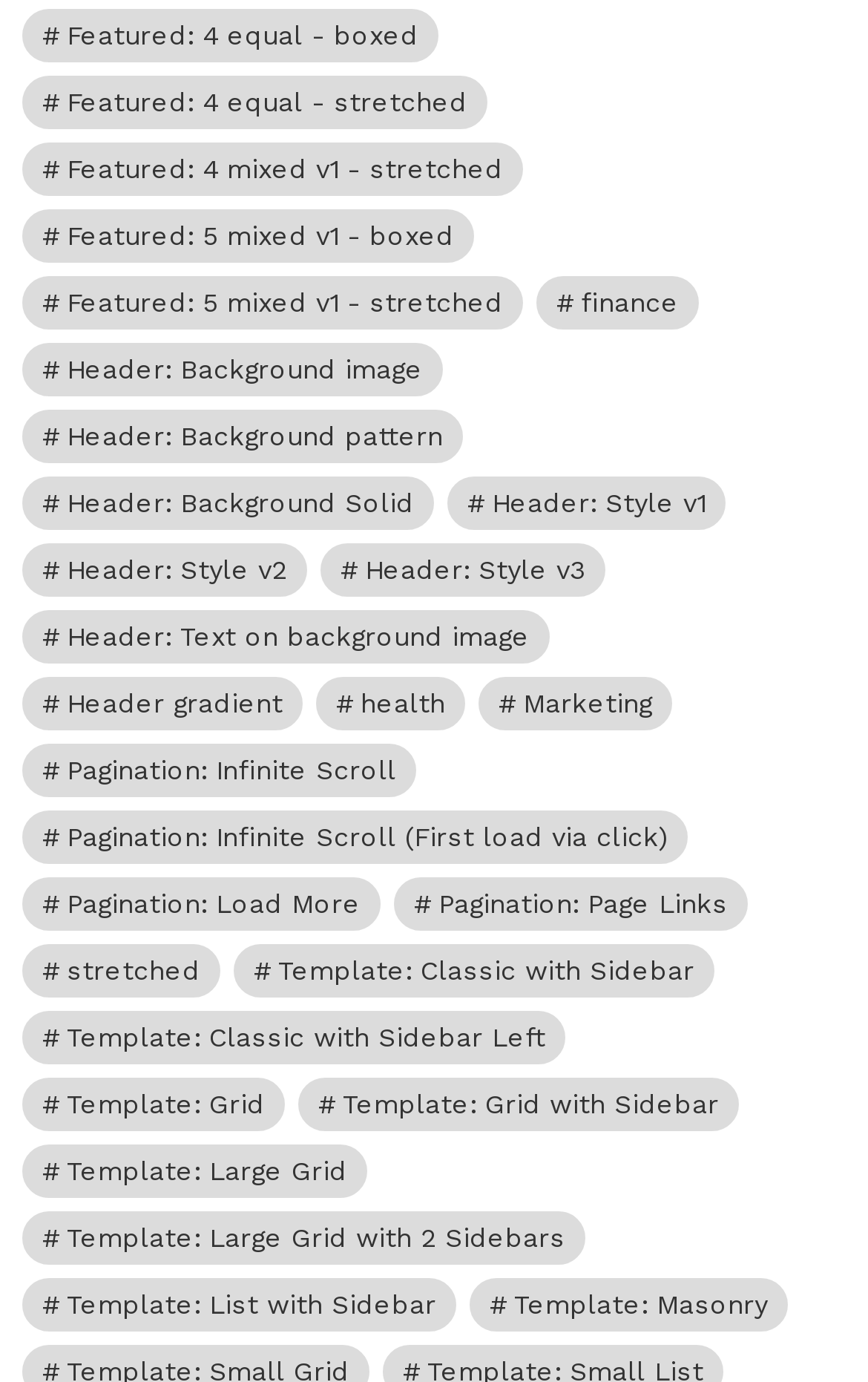Locate the bounding box of the UI element described in the following text: "finance".

[0.618, 0.2, 0.805, 0.239]